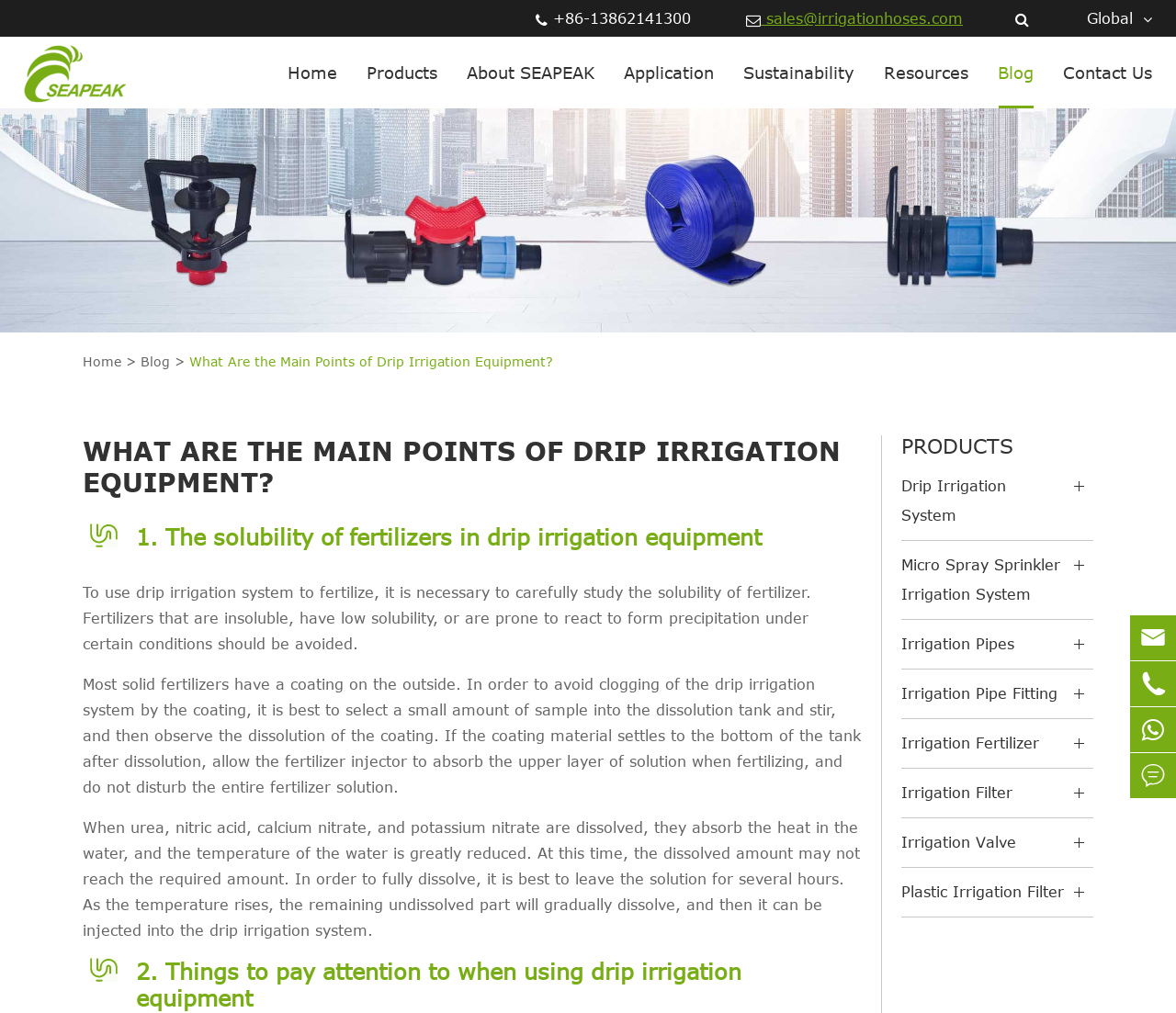Pinpoint the bounding box coordinates of the area that must be clicked to complete this instruction: "Search for a keyword".

[0.051, 0.107, 0.949, 0.136]